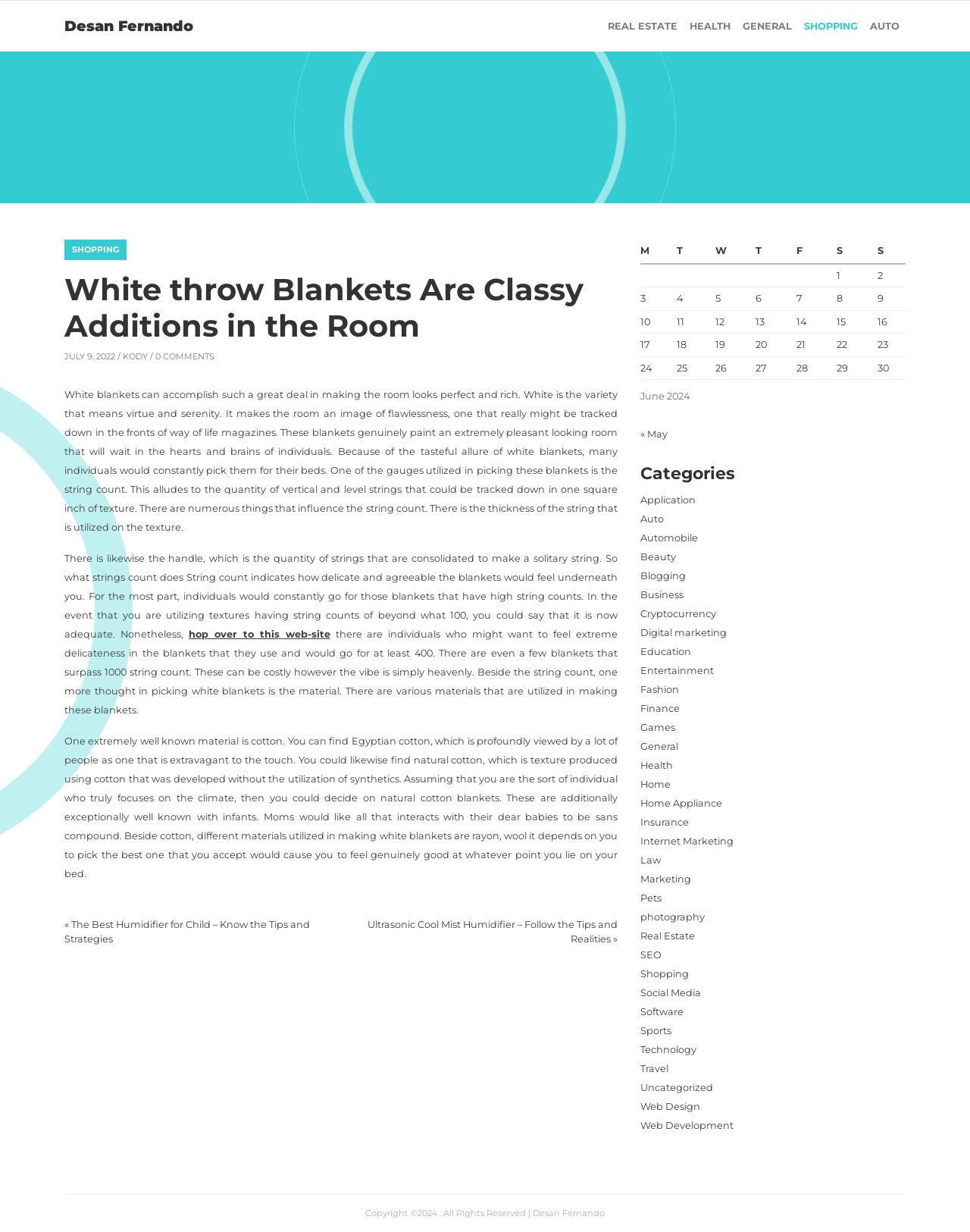Determine the title of the webpage and give its text content.

White throw Blankets Are Classy Additions in the Room